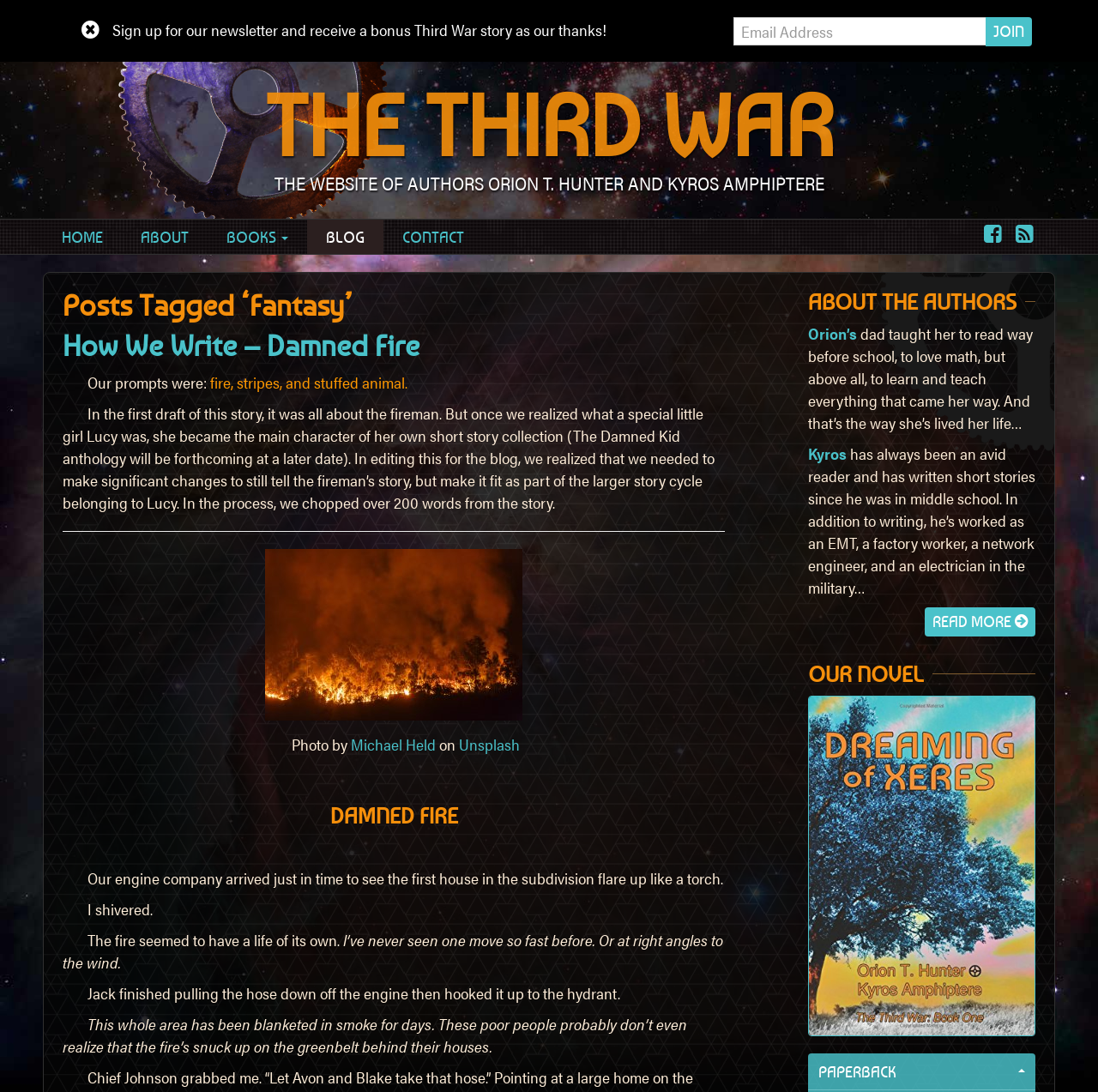What is the title of the blog post?
Based on the content of the image, thoroughly explain and answer the question.

The title of the blog post is 'Damned Fire', which is indicated by the heading element 'DAMNED FIRE' and is also mentioned in the text 'How We Write – Damned Fire'.